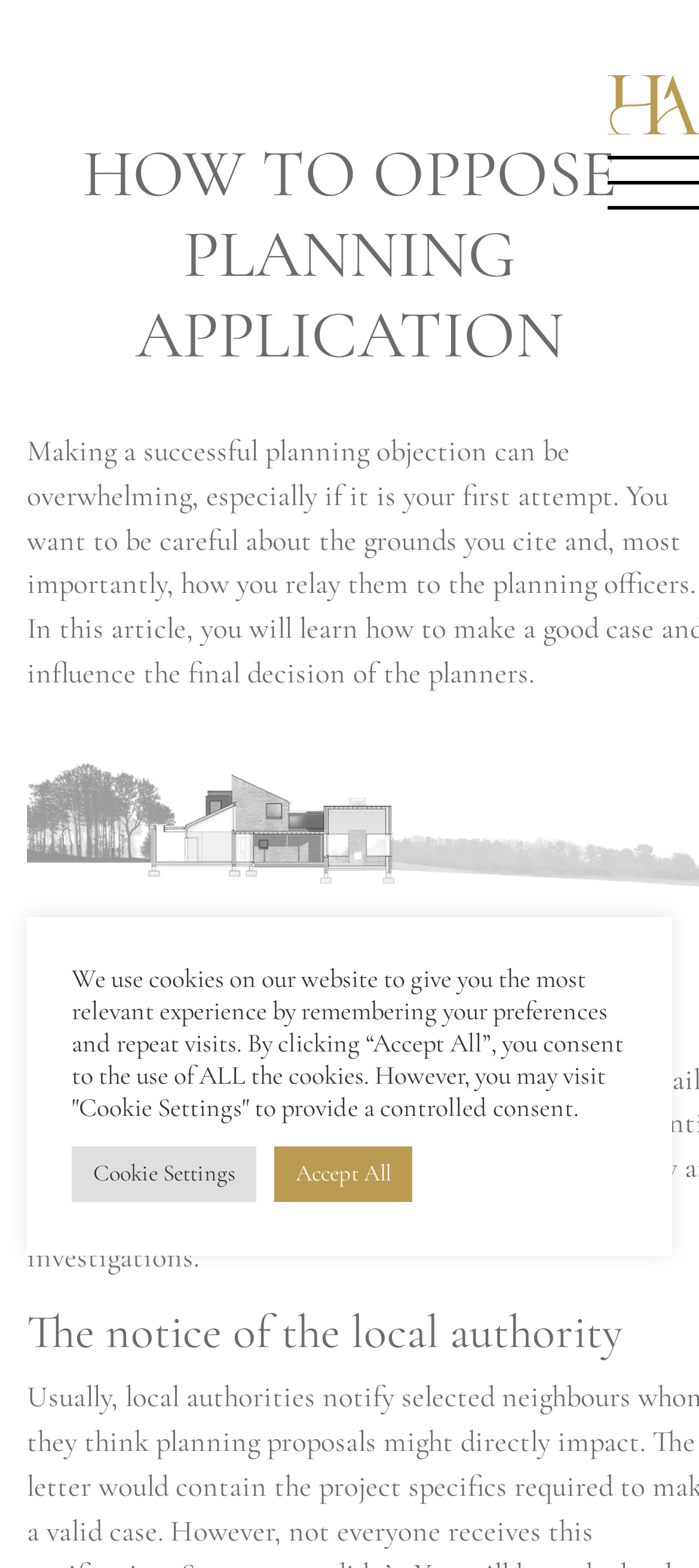Predict the bounding box for the UI component with the following description: "Back to post list".

None